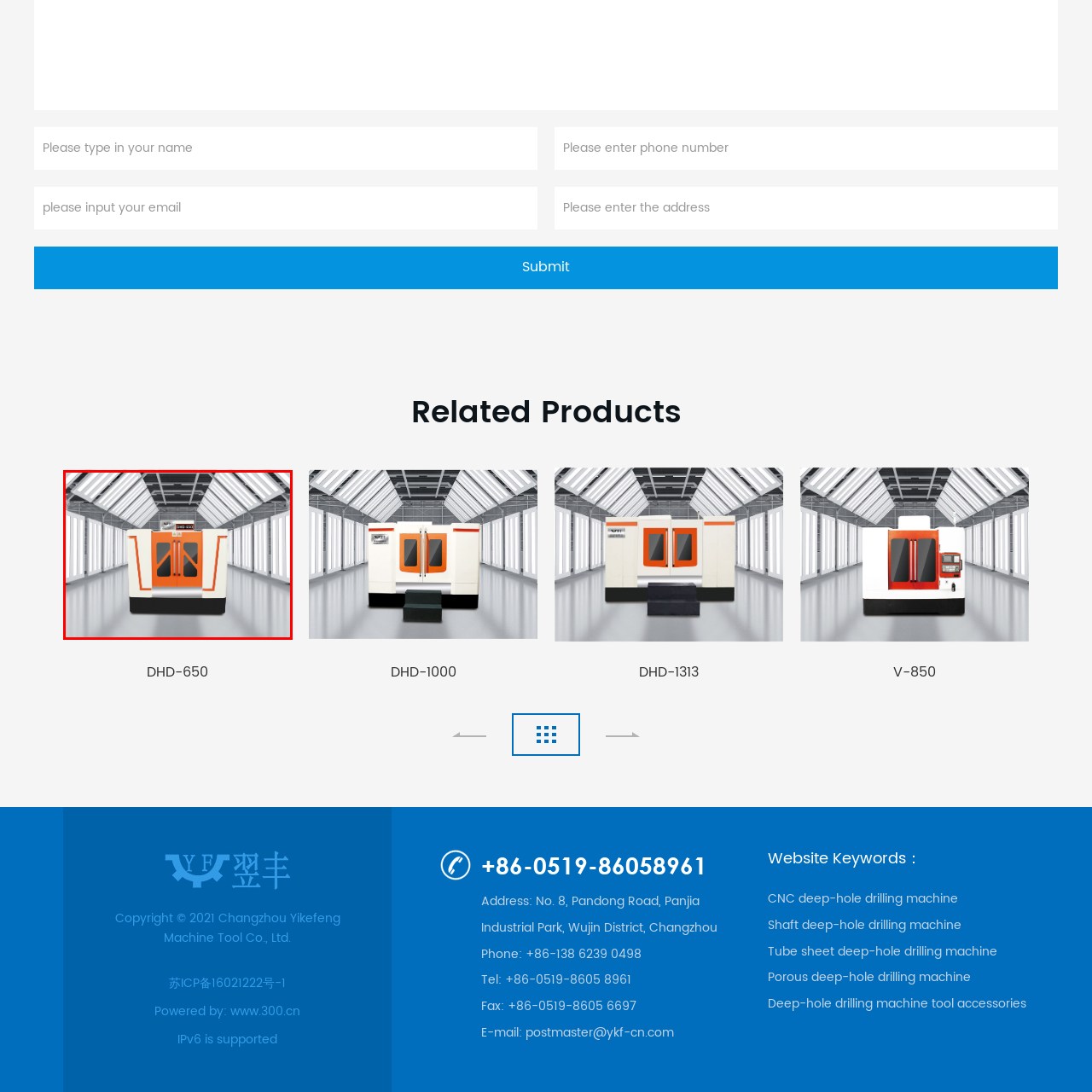Create a detailed narrative of the scene depicted inside the red-outlined image.

The image showcases the front view of a modern subway train car, prominently featuring an orange and white color scheme. The design includes large, transparent windows on either side of the double doors, allowing for visibility into the interior of the train. The train is set against a bright, well-lit background that resembles a train station or maintenance area, characterized by rows of overhead lights that illuminate the sleek, polished flooring. This aesthetic conveys a sense of innovation and cleanliness, typical of contemporary public transport designs. The text displayed at the top of the train appears to indicate its model, identified here as "DHD-650." This train is part of a series that emphasizes efficiency and comfort in urban commuting, aligning with the increasing demand for reliable and modern transportation solutions.